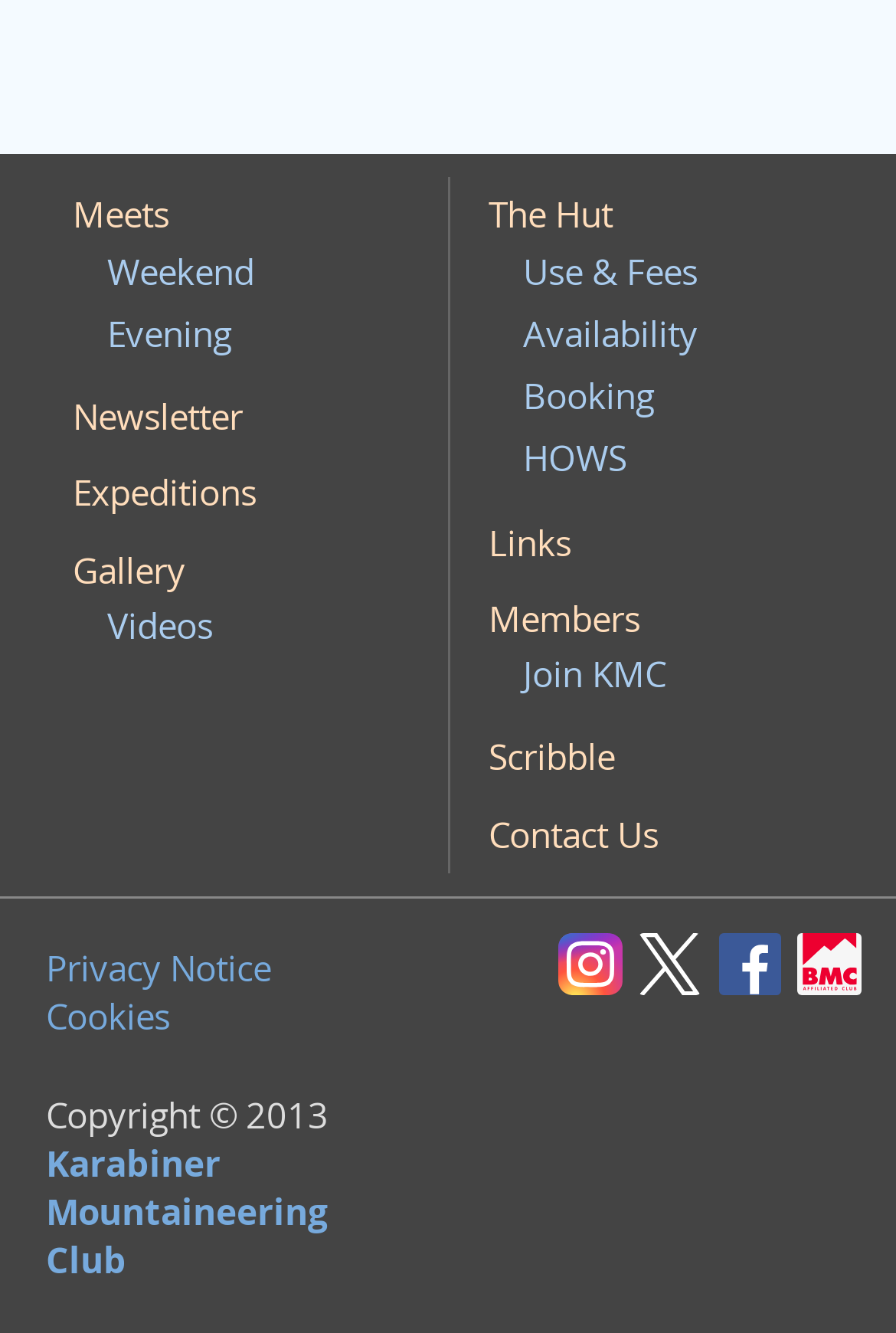Please identify the bounding box coordinates of the element's region that should be clicked to execute the following instruction: "Click on Meets". The bounding box coordinates must be four float numbers between 0 and 1, i.e., [left, top, right, bottom].

[0.062, 0.144, 0.208, 0.178]